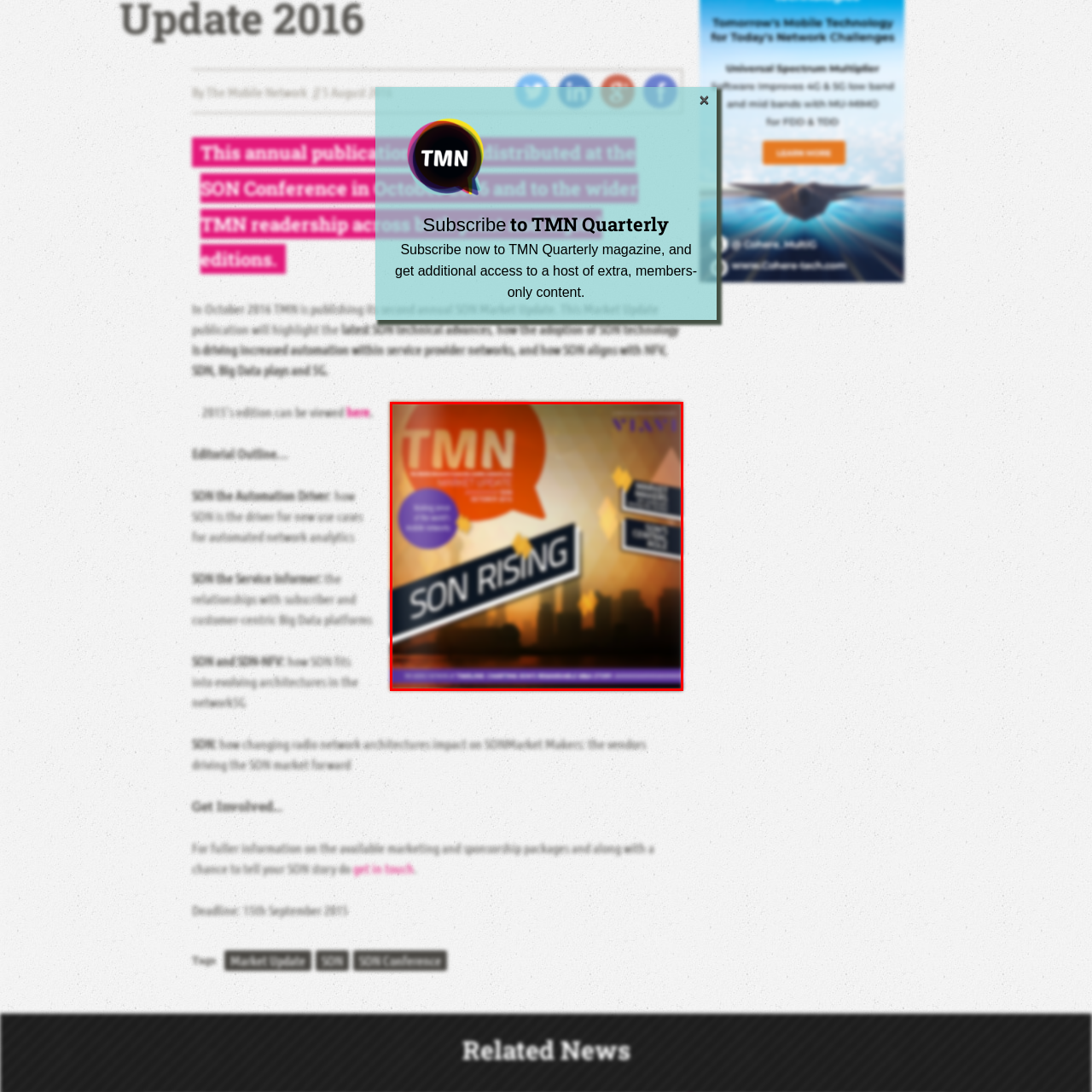Thoroughly describe the scene captured inside the red-bordered image.

The image depicts a magazine cover for TMN, featuring the prominent title "SON RISING" prominently displayed across the bottom. The design includes a background of a city skyline with a warm gradient, suggesting an optimistic and forward-looking theme. At the top left, the acronym "TMN" is featured prominently within a speech bubble, indicating the publication’s focus on telecommunications and networking. Additional notes or highlights related to the content are presented within circular icons throughout the cover, hinting at key topics or features included in the issue. The magazine appears to be linked to the SON (Self-Organizing Networks) theme, emphasizing recent technological advancements and insights in this field.